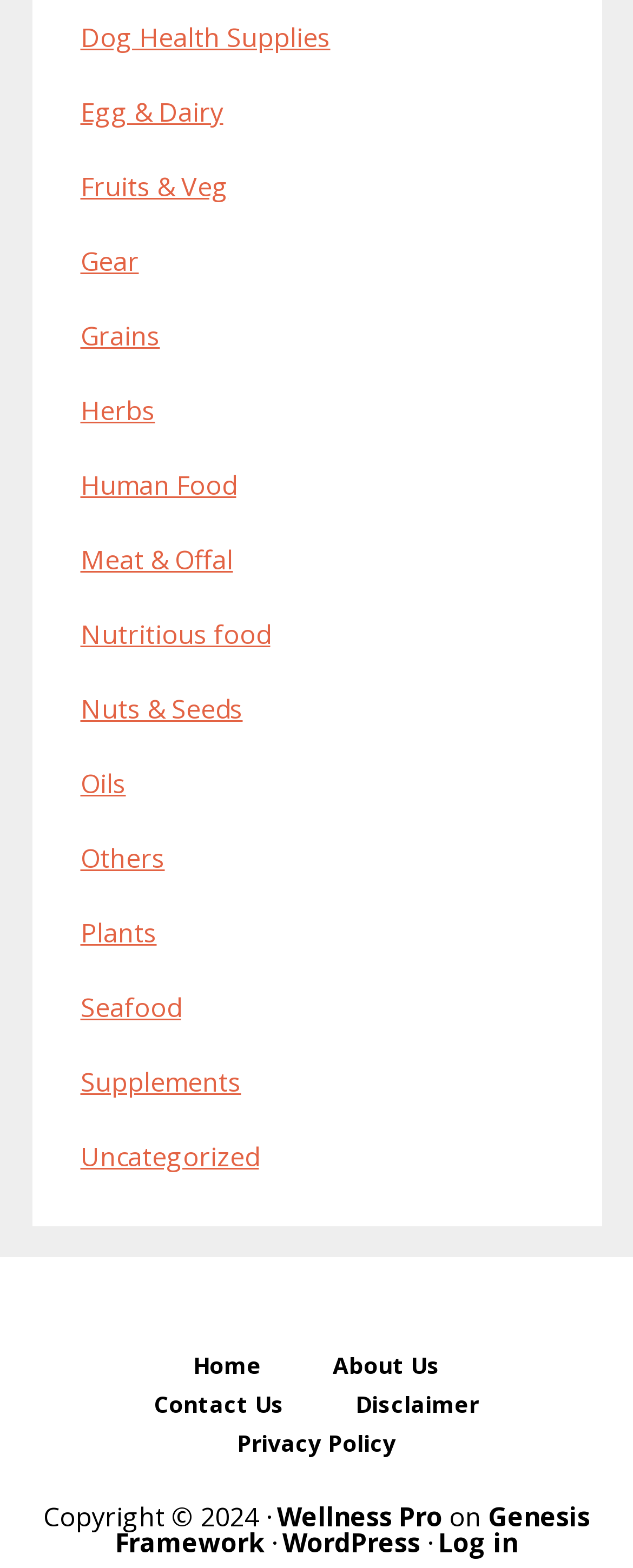Please give a succinct answer using a single word or phrase:
Is there a login feature available on the website?

Yes